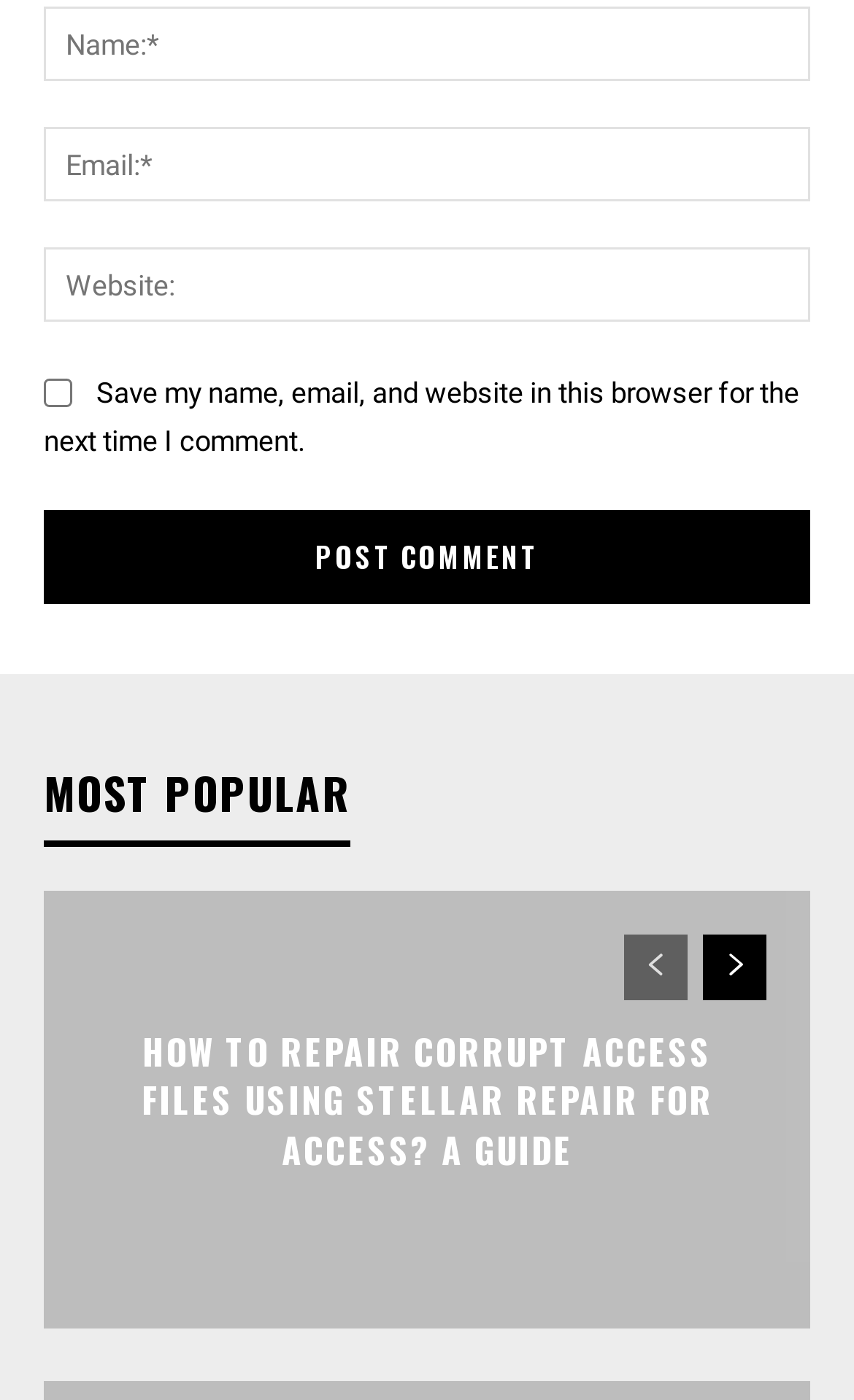Highlight the bounding box coordinates of the region I should click on to meet the following instruction: "Enter your name".

[0.051, 0.005, 0.949, 0.058]